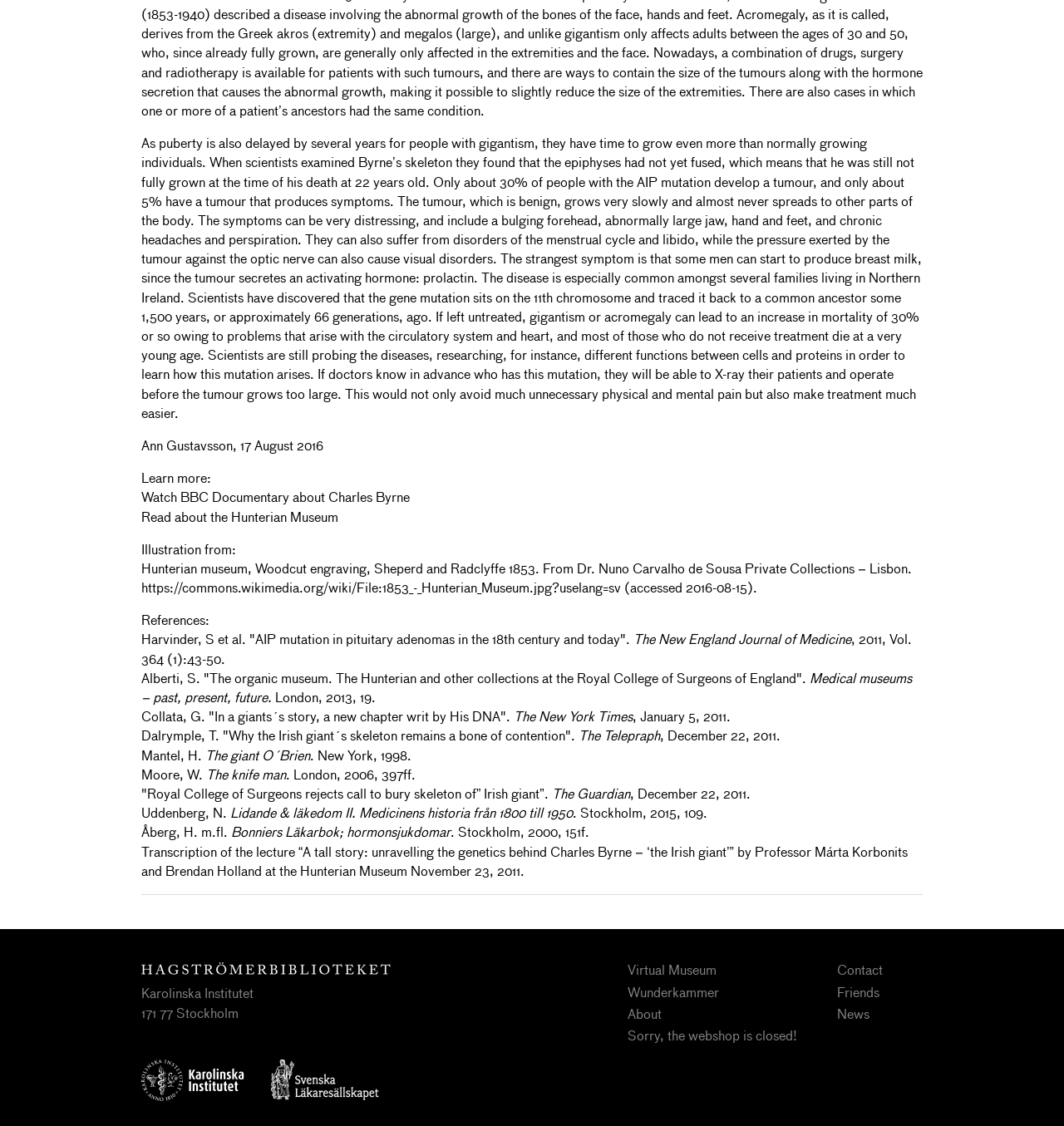Provide the bounding box coordinates, formatted as (top-left x, top-left y, bottom-right x, bottom-right y), with all values being floating point numbers between 0 and 1. Identify the bounding box of the UI element that matches the description: Virtual Museum

[0.59, 0.854, 0.673, 0.868]